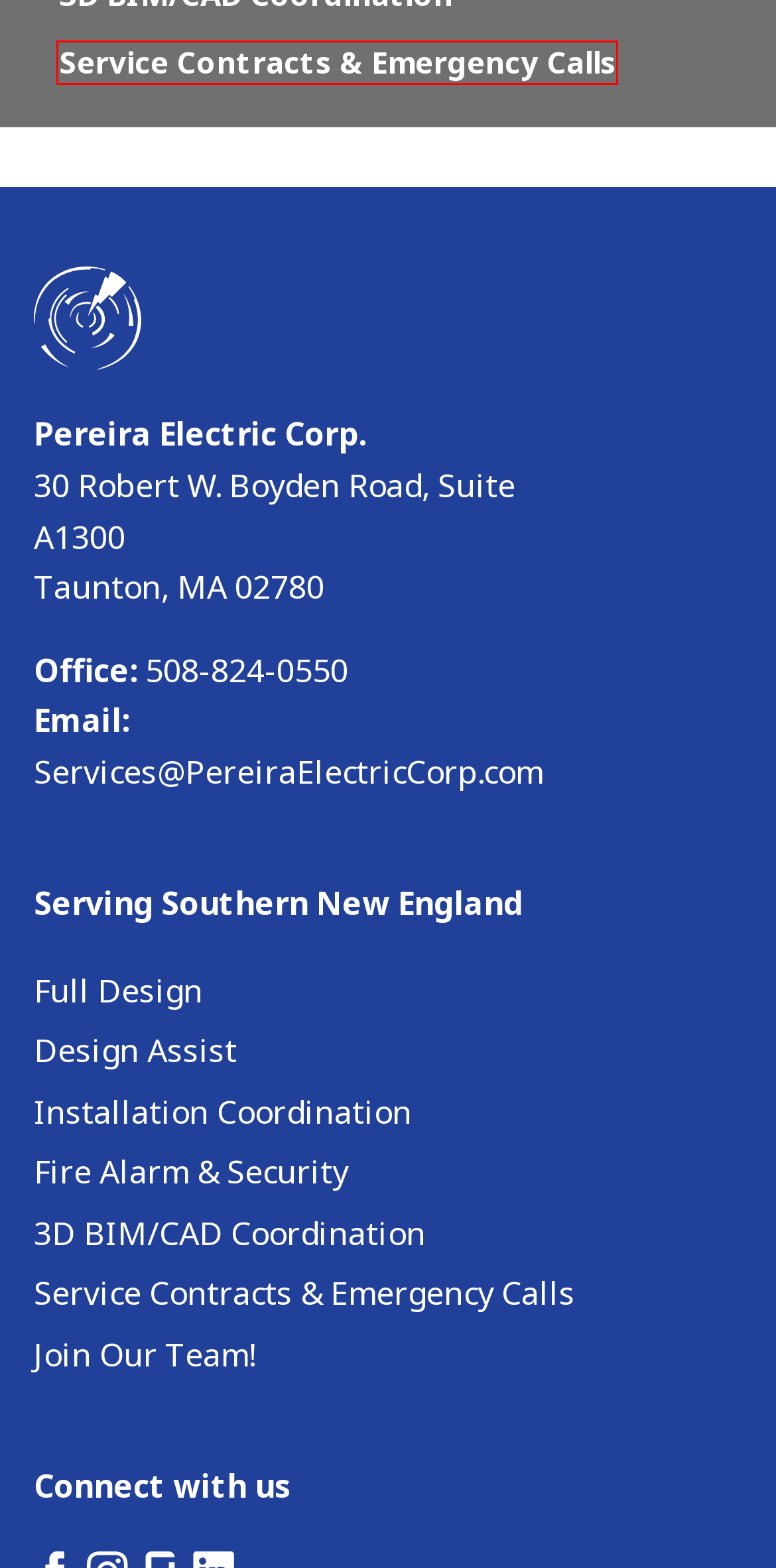Analyze the webpage screenshot with a red bounding box highlighting a UI element. Select the description that best matches the new webpage after clicking the highlighted element. Here are the options:
A. Electrical Emergency Management | Pereira Electric Corp.
B. Installation Coordination Commercial Electric | Pereira Electric Corp.
C. Healthcare Education Electrical Contracting | Pereira Electric Corp.
D. Commercial Electrical Contracting Jobs | Careers with Pereira Electric
E. 3D BIM CAD Coordination Models Save Time | Pereira Electric Corp.
F. Electrical Contractor — Residential, Commercial | Pereira Electric Corp.
G. Fire Alarm Security Installation New England | Pereira Electric Corp.
H. Electrical Design Assist Team Taunton MA | Pereira Electric Corp.

A